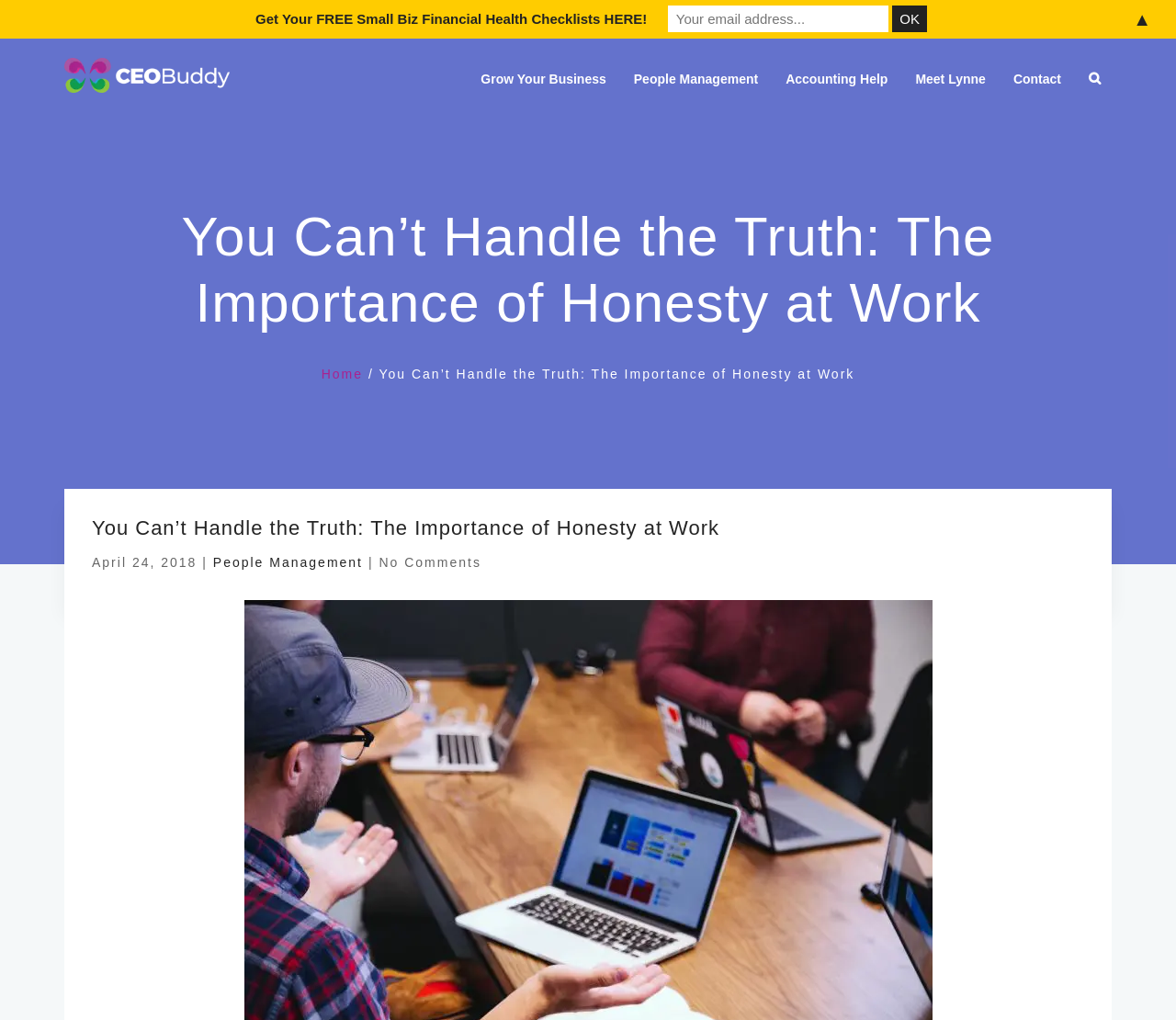Please identify the bounding box coordinates of the element's region that should be clicked to execute the following instruction: "Enter text in the Get Your FREE Small Biz Financial Health Checklists HERE! field". The bounding box coordinates must be four float numbers between 0 and 1, i.e., [left, top, right, bottom].

[0.568, 0.006, 0.756, 0.032]